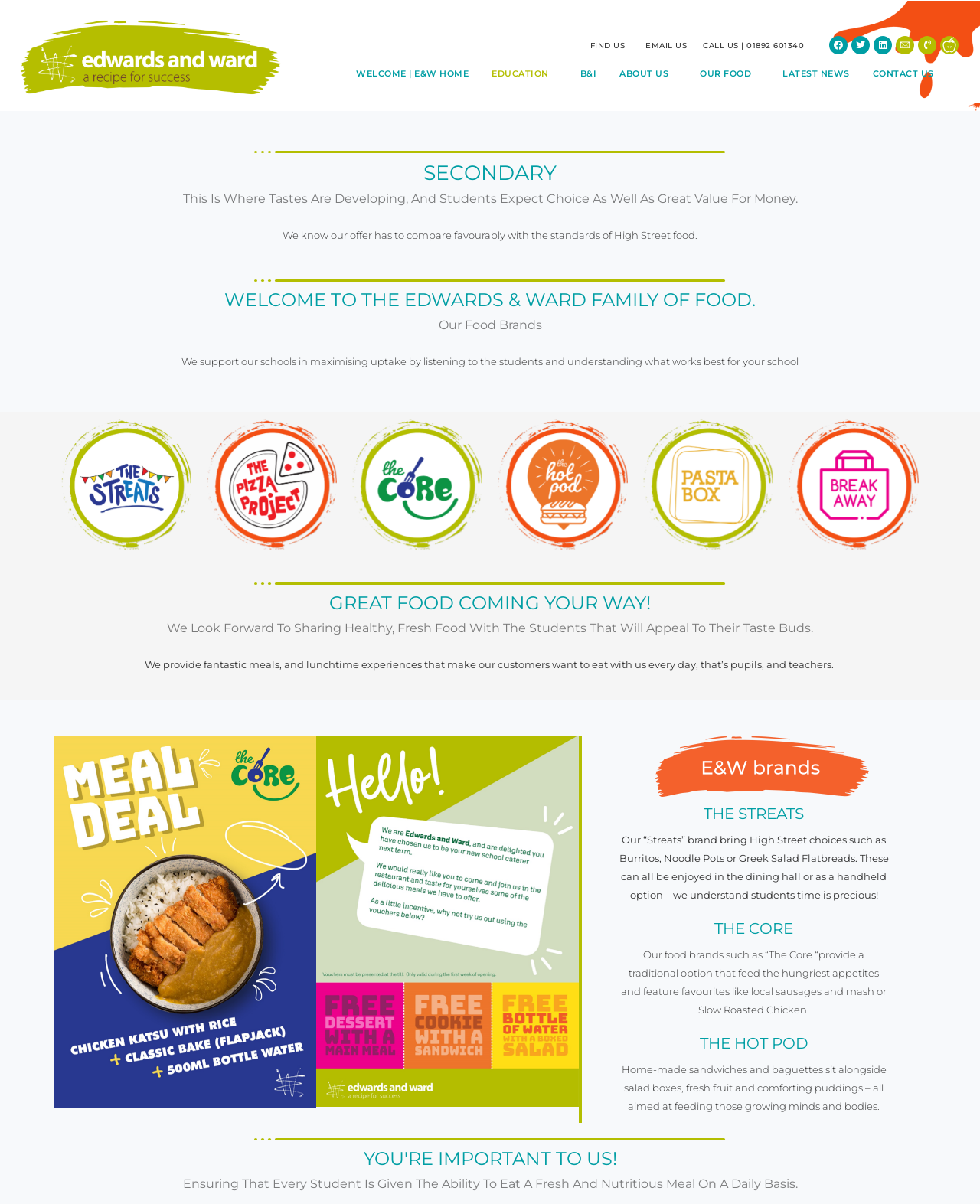What is 'The Streats' brand?
Based on the image, provide your answer in one word or phrase.

High Street food options